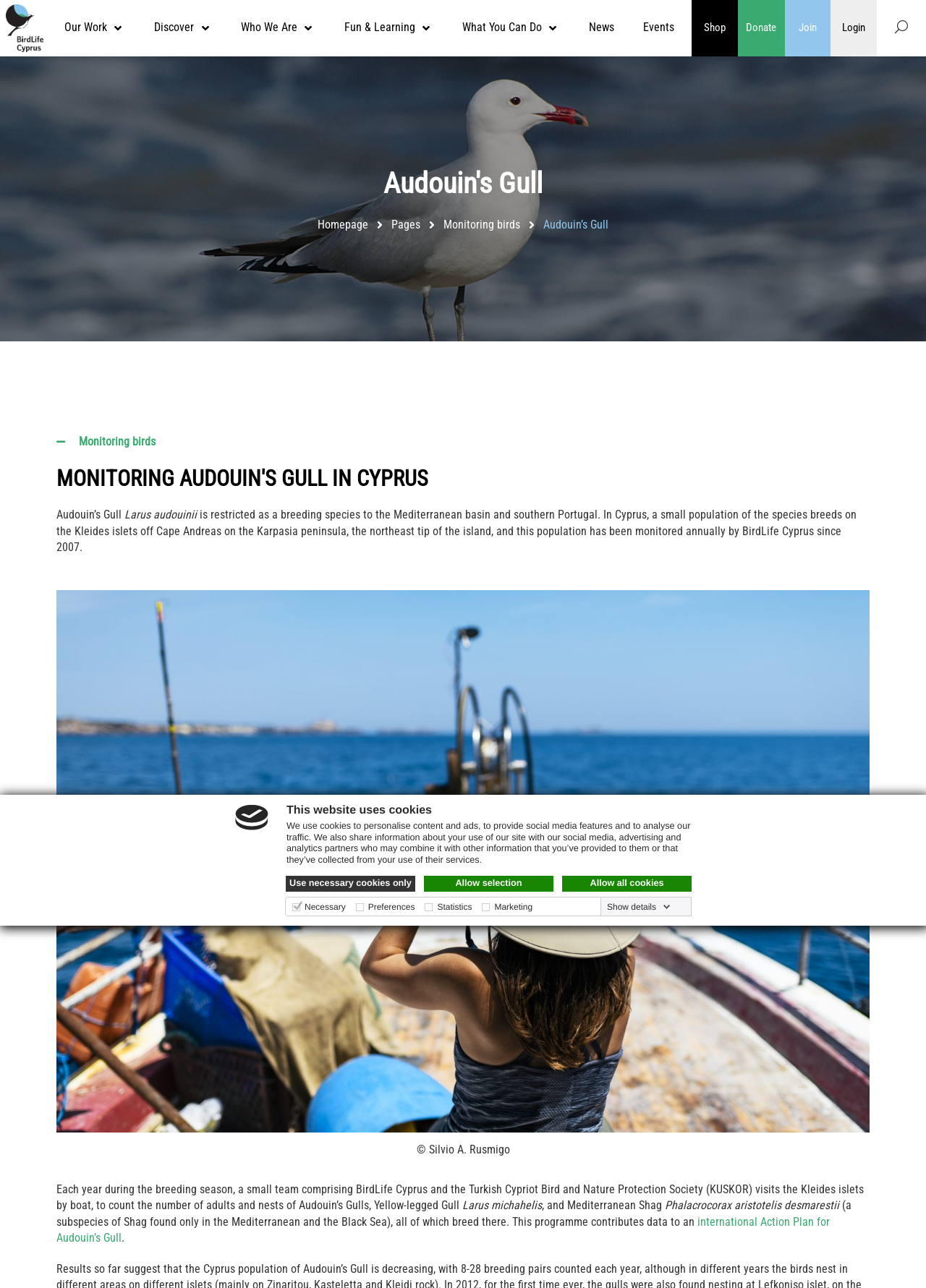Identify the bounding box coordinates for the element you need to click to achieve the following task: "Search for something". The coordinates must be four float values ranging from 0 to 1, formatted as [left, top, right, bottom].

[0.949, 0.012, 0.995, 0.03]